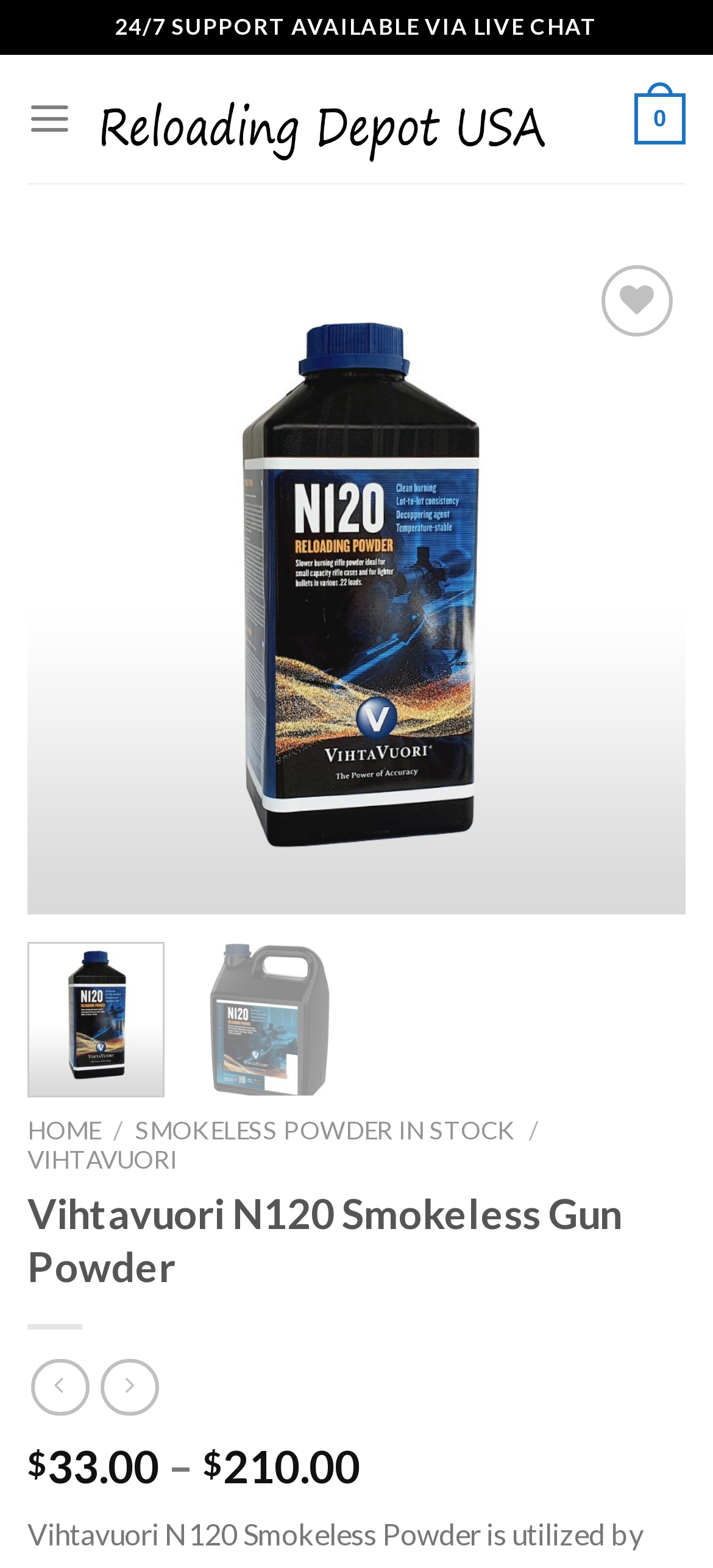Determine the bounding box of the UI component based on this description: "parent_node: Add to wishlist". The bounding box coordinates should be four float values between 0 and 1, i.e., [left, top, right, bottom].

[0.013, 0.601, 0.987, 0.7]